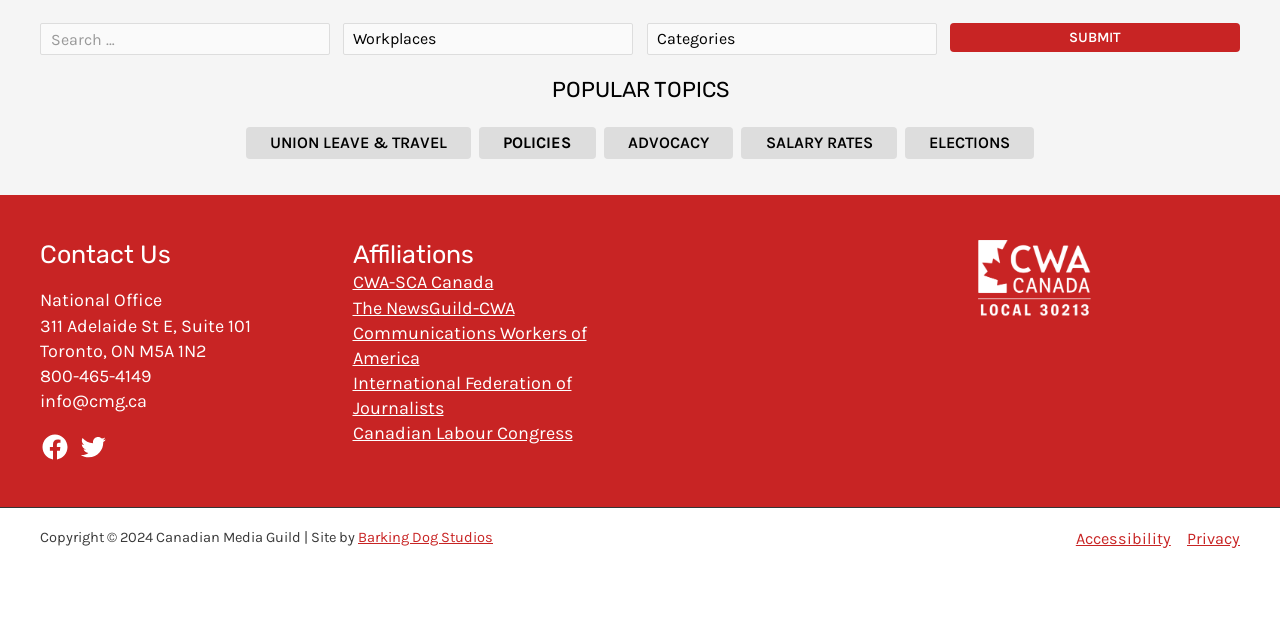What is the address of the National Office?
Please provide a comprehensive and detailed answer to the question.

The address of the National Office is mentioned in the footer section of the website, specifically in the 'Contact Us' section, as 311 Adelaide St E, Suite 101, Toronto, ON M5A 1N2.